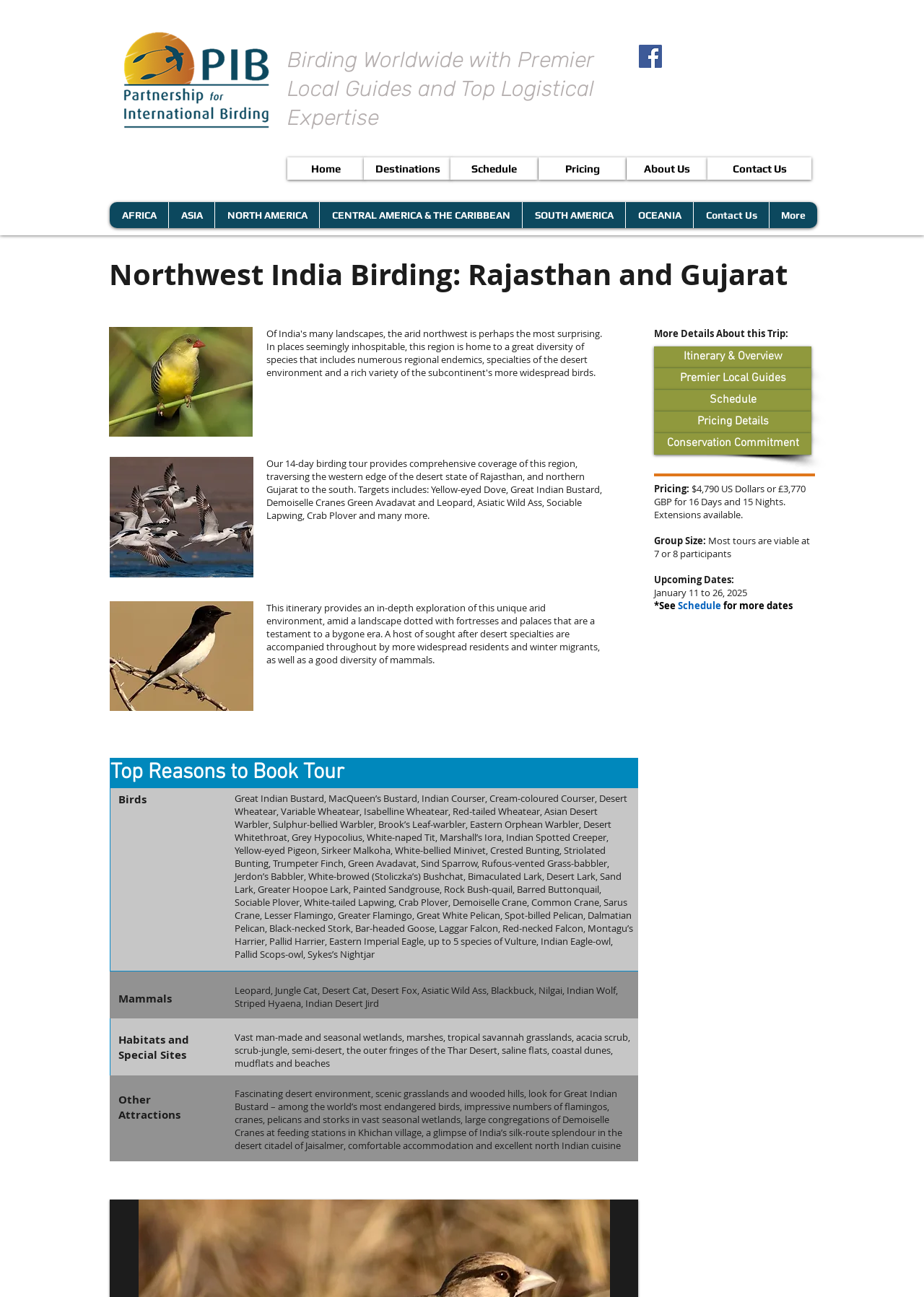Given the description: "Premier Local Guides", determine the bounding box coordinates of the UI element. The coordinates should be formatted as four float numbers between 0 and 1, [left, top, right, bottom].

[0.708, 0.284, 0.878, 0.301]